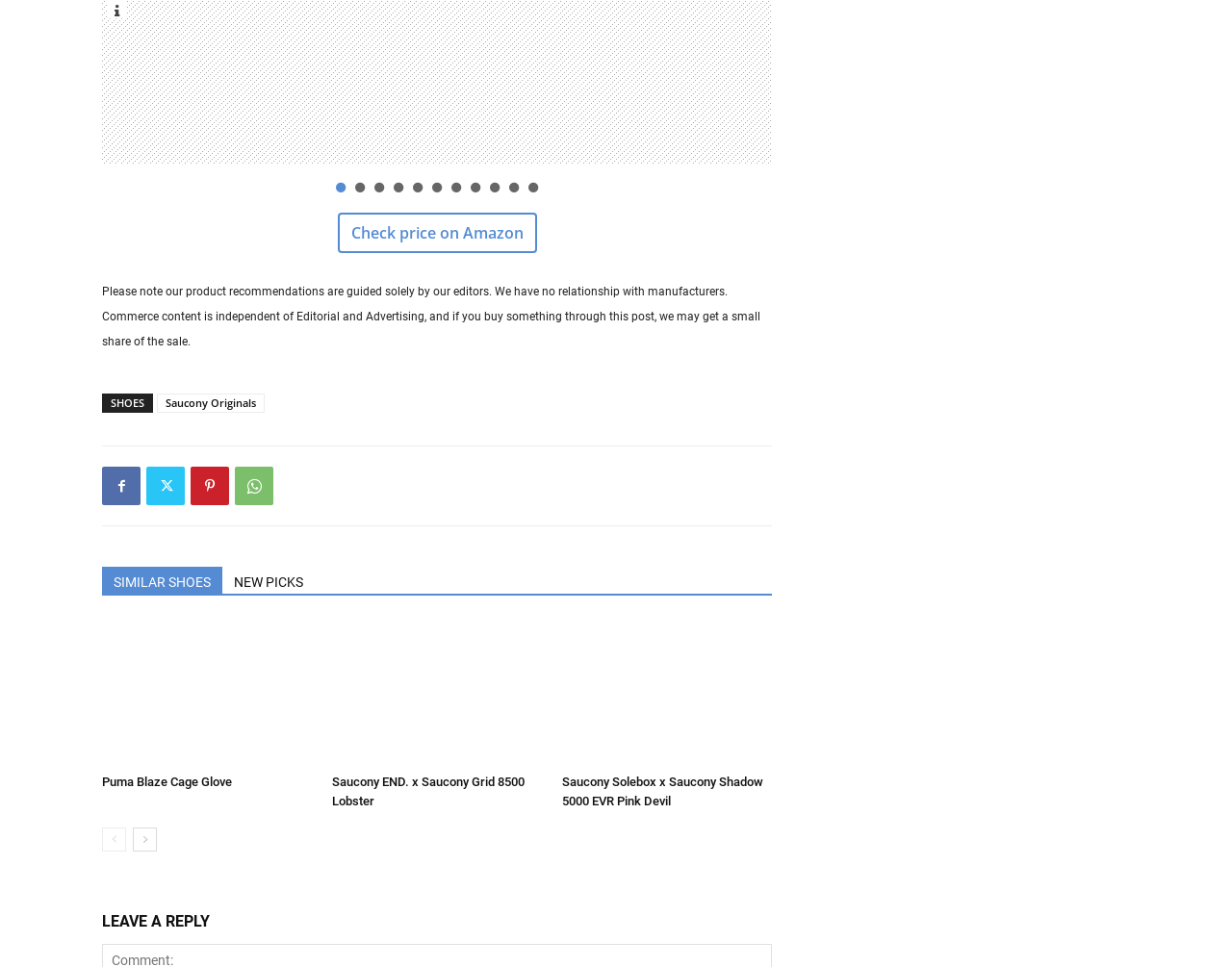What is the relationship between the editors and manufacturers?
Using the picture, provide a one-word or short phrase answer.

No relationship